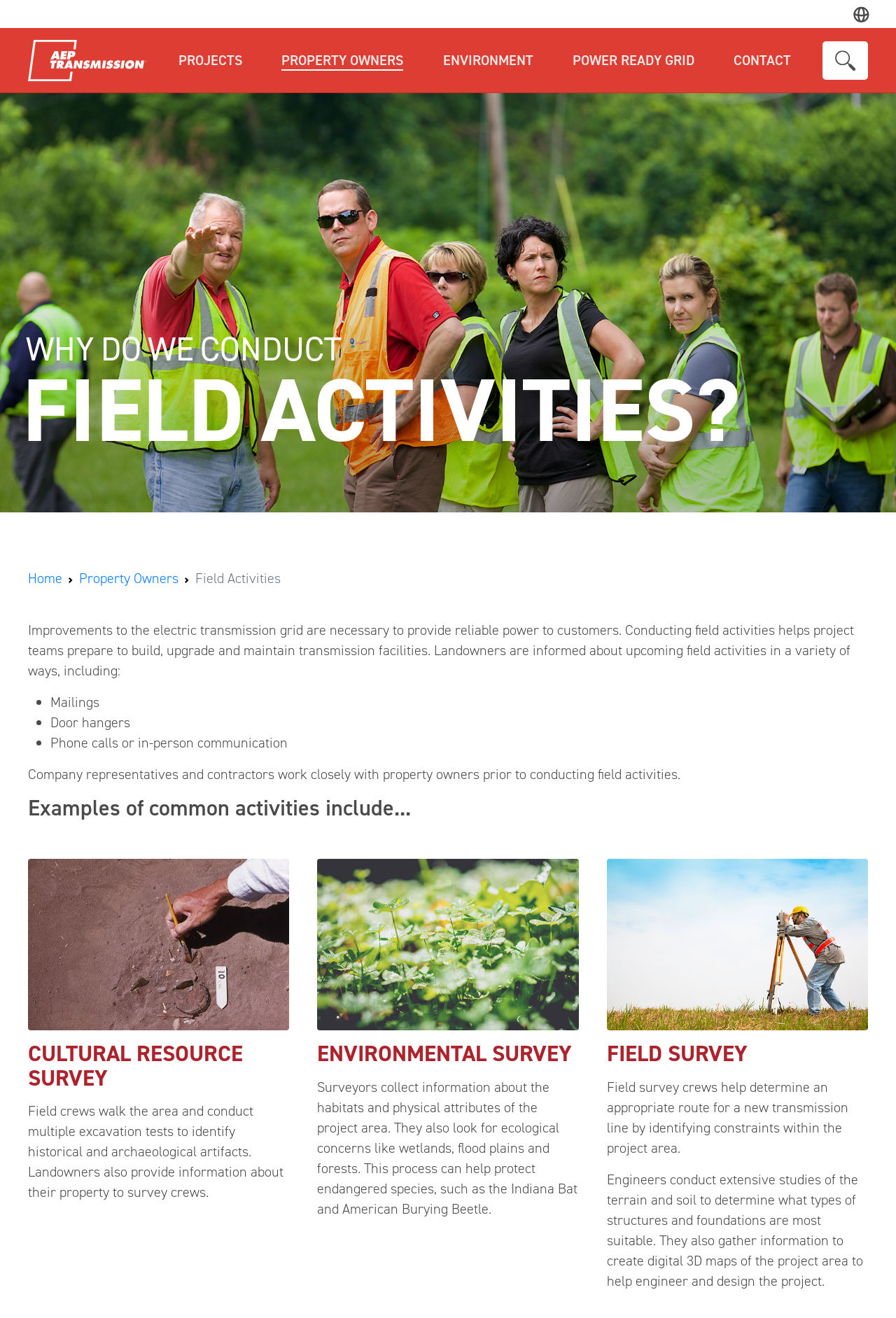Answer this question using a single word or a brief phrase:
What is the last menu item under POWER READY GRID?

Grid Communications